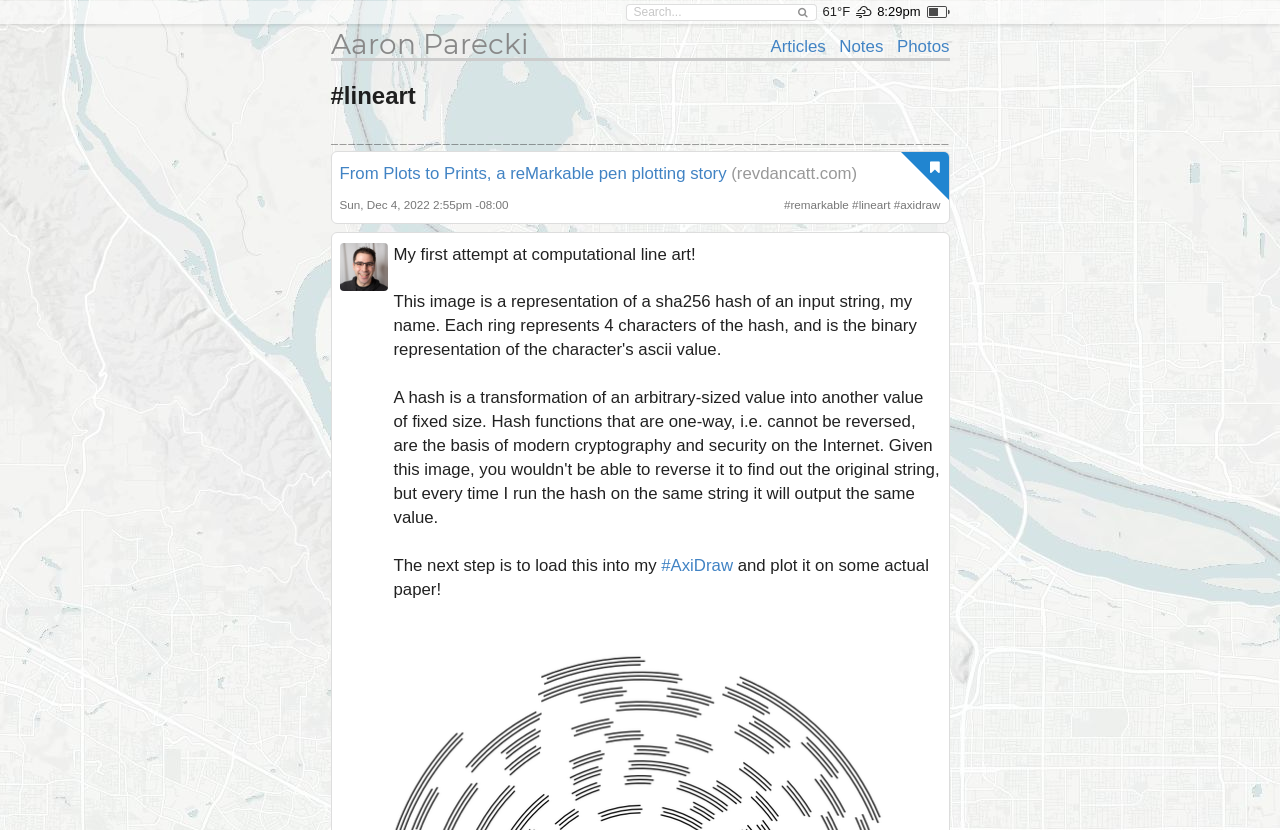Identify the bounding box coordinates of the HTML element based on this description: "Aaron Parecki".

[0.258, 0.032, 0.413, 0.073]